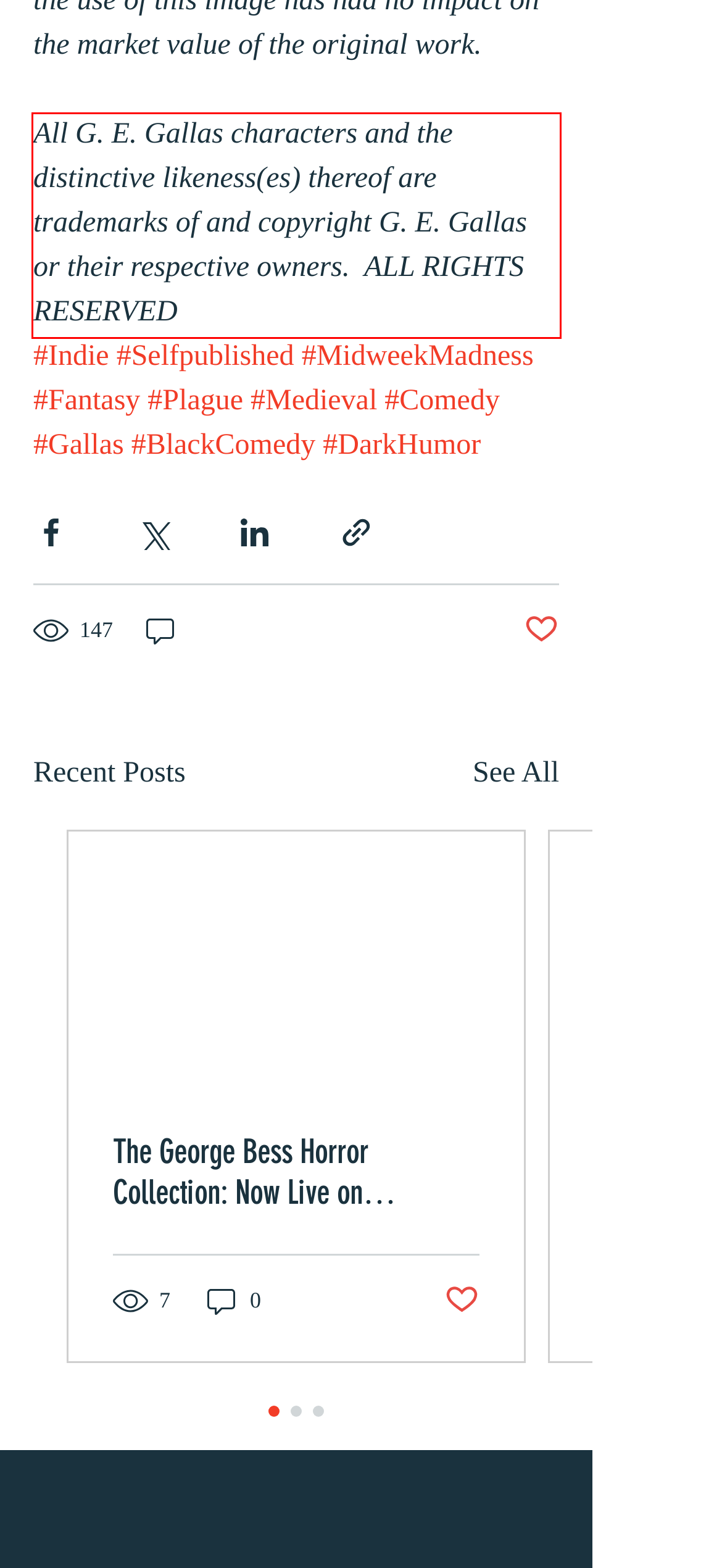You are presented with a webpage screenshot featuring a red bounding box. Perform OCR on the text inside the red bounding box and extract the content.

All G. E. Gallas characters and the distinctive likeness(es) thereof are trademarks of and copyright G. E. Gallas or their respective owners. ALL RIGHTS RESERVED